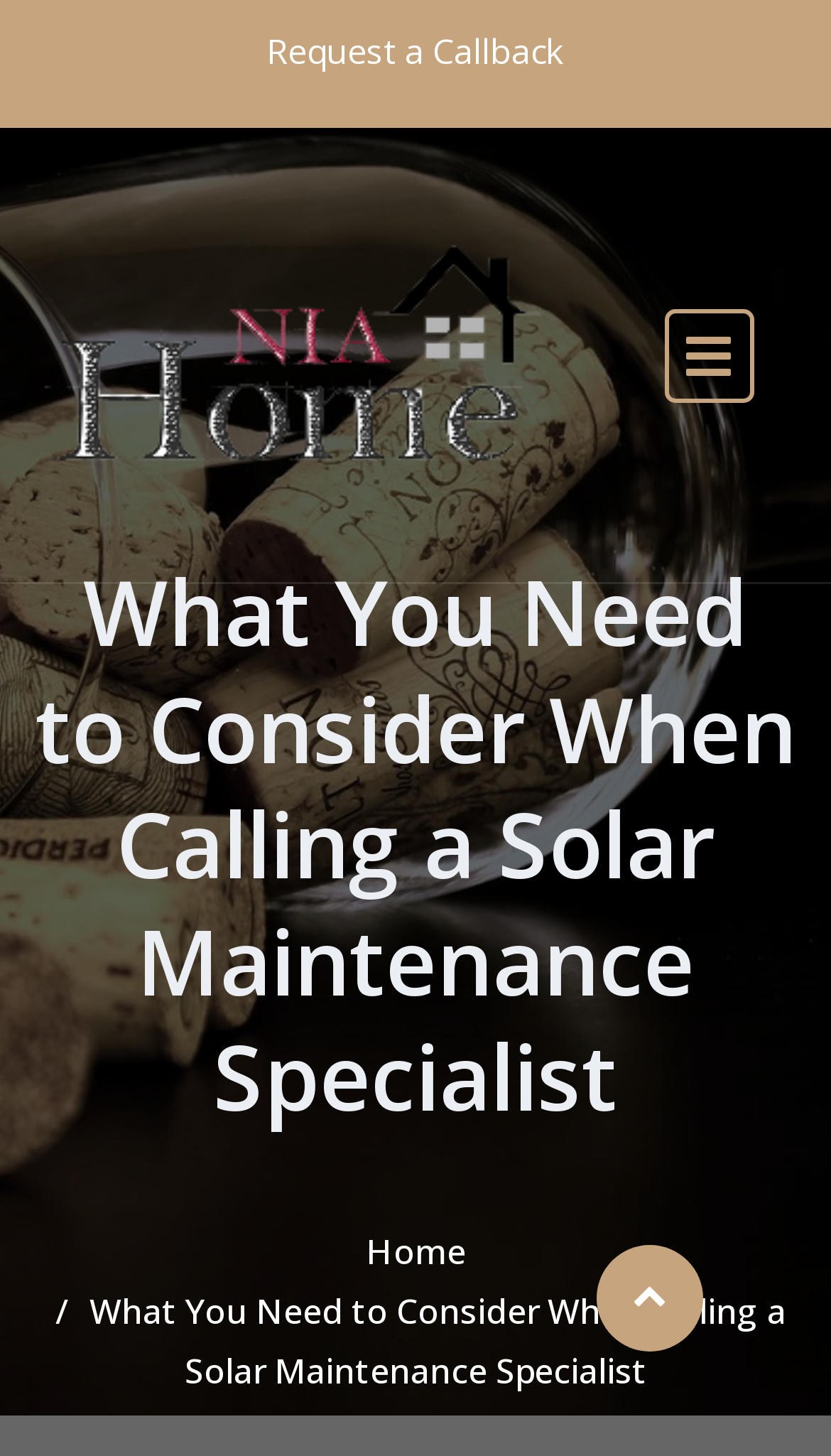Determine the bounding box coordinates for the HTML element mentioned in the following description: "parent_node: Skip to the content". The coordinates should be a list of four floats ranging from 0 to 1, represented as [left, top, right, bottom].

[0.718, 0.855, 0.846, 0.928]